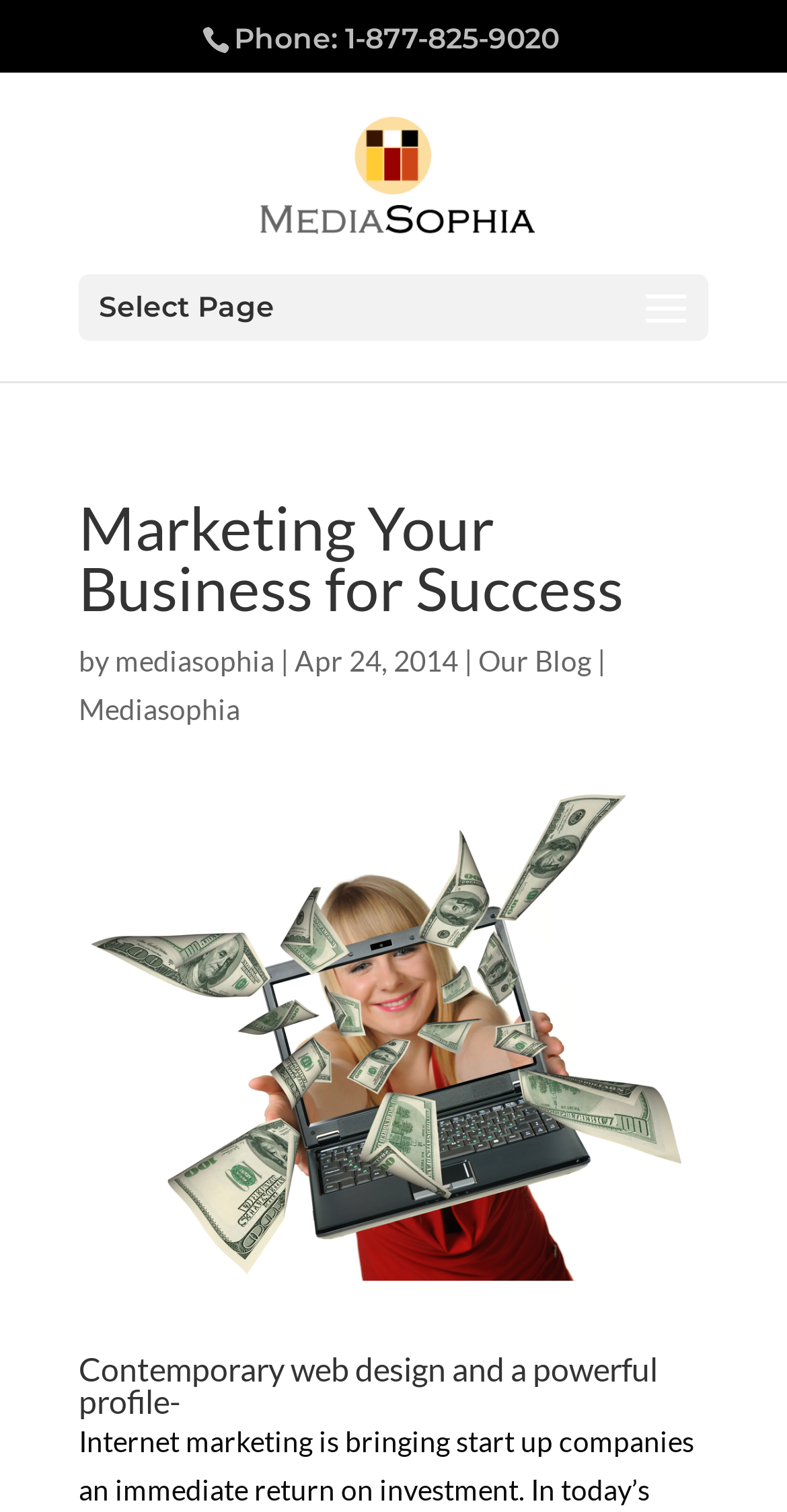What is the phone number?
Use the information from the image to give a detailed answer to the question.

I found the phone number by looking at the static text element with the content 'Phone: 1-877-825-9020' located at the top of the page.